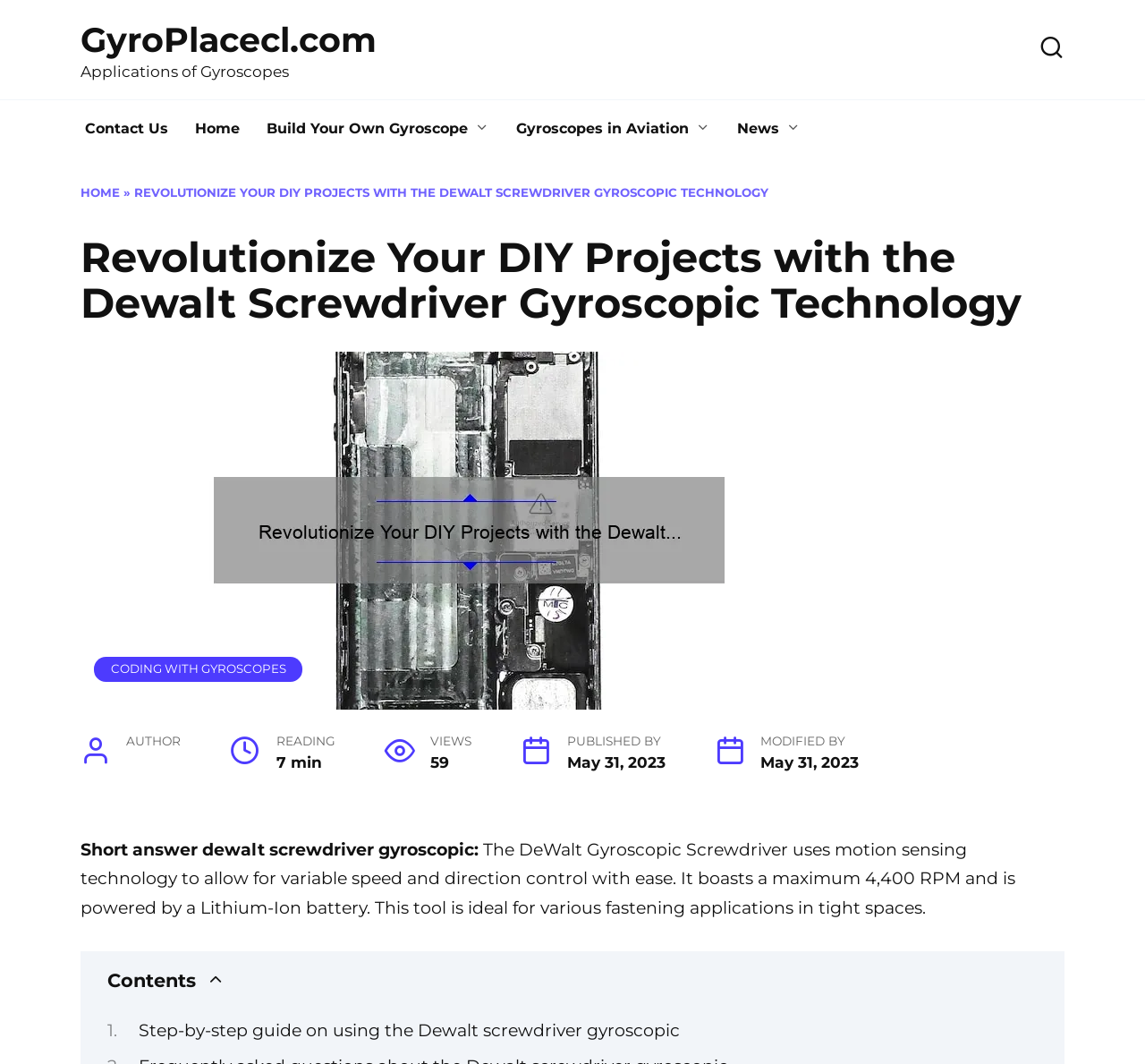Create a detailed description of the webpage's content and layout.

The webpage is about the DeWalt Gyroscopic Screwdriver, a tool that uses motion sensing technology for variable speed and direction control. At the top, there is a navigation menu with links to "GyroPlacecl.com", "Contact Us", "Home", "Build Your Own Gyroscope", "Gyroscopes in Aviation", and "News". 

Below the navigation menu, there is a heading that reads "Revolutionize Your DIY Projects with the Dewalt Screwdriver Gyroscopic Technology". 

On the left side, there is a section with links to "CODING WITH GYROSCOPES" and other related topics. 

In the main content area, there is a brief introduction to the DeWalt Gyroscopic Screwdriver, which mentions its features, such as motion sensing technology, variable speed and direction control, and a maximum 4,400 RPM. 

Below the introduction, there are details about the article, including the author, reading time, views, publication date, and modification date. 

Further down, there is a table of contents with a link to a step-by-step guide on using the DeWalt screwdriver gyroscopic.